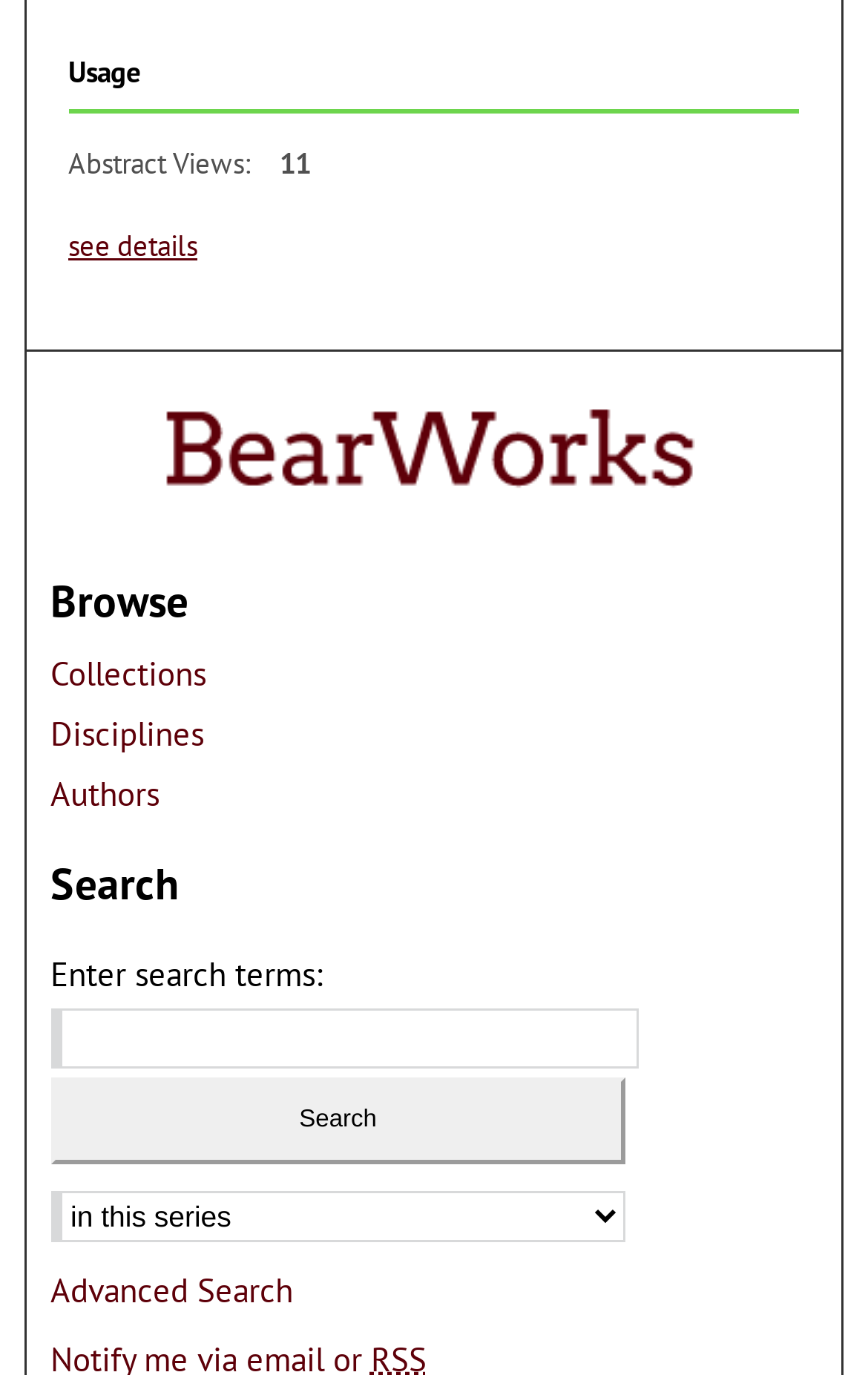Could you find the bounding box coordinates of the clickable area to complete this instruction: "Select a context to search"?

[0.058, 0.831, 0.721, 0.868]